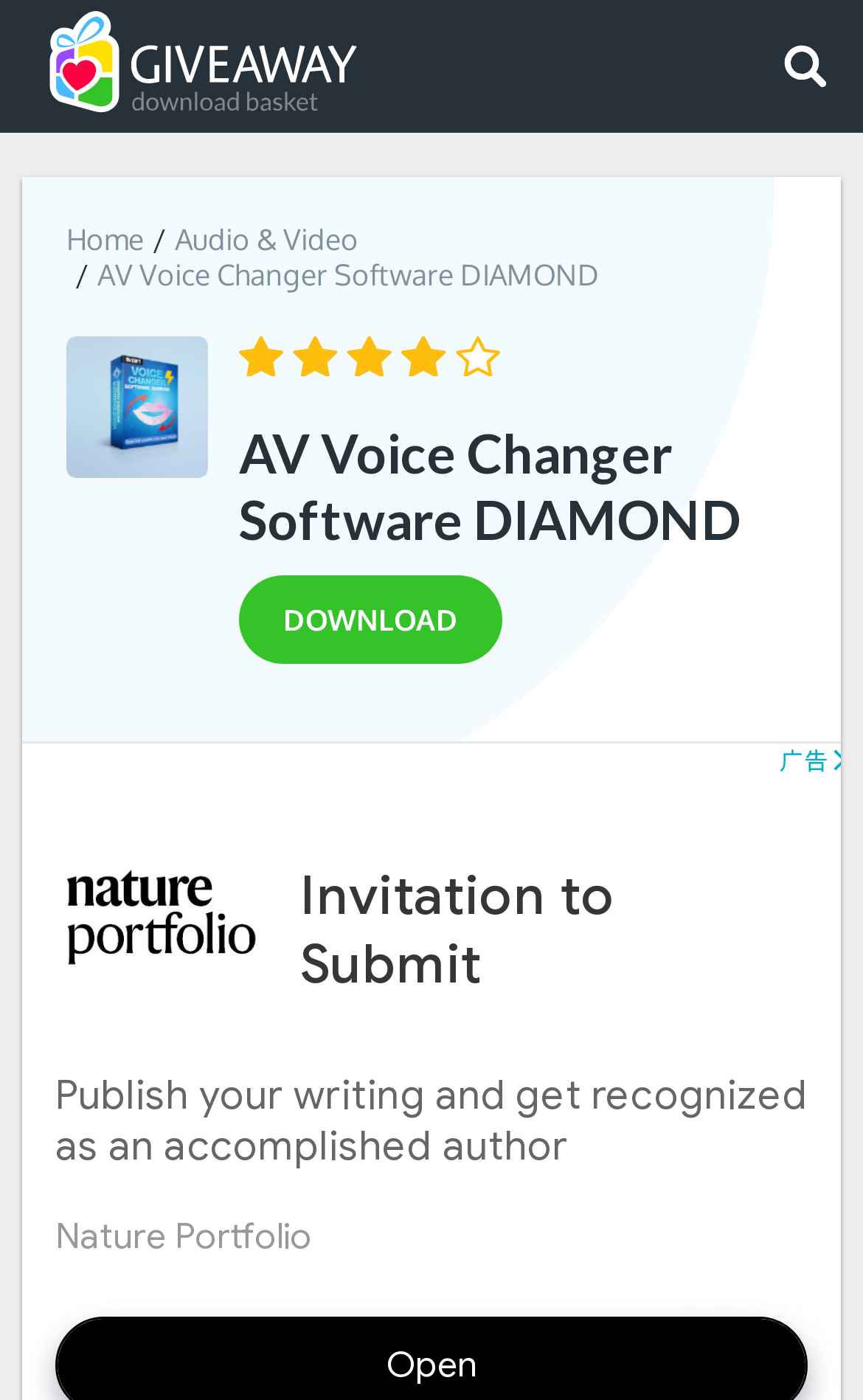Please find and report the primary heading text from the webpage.

AV Voice Changer Software DIAMOND